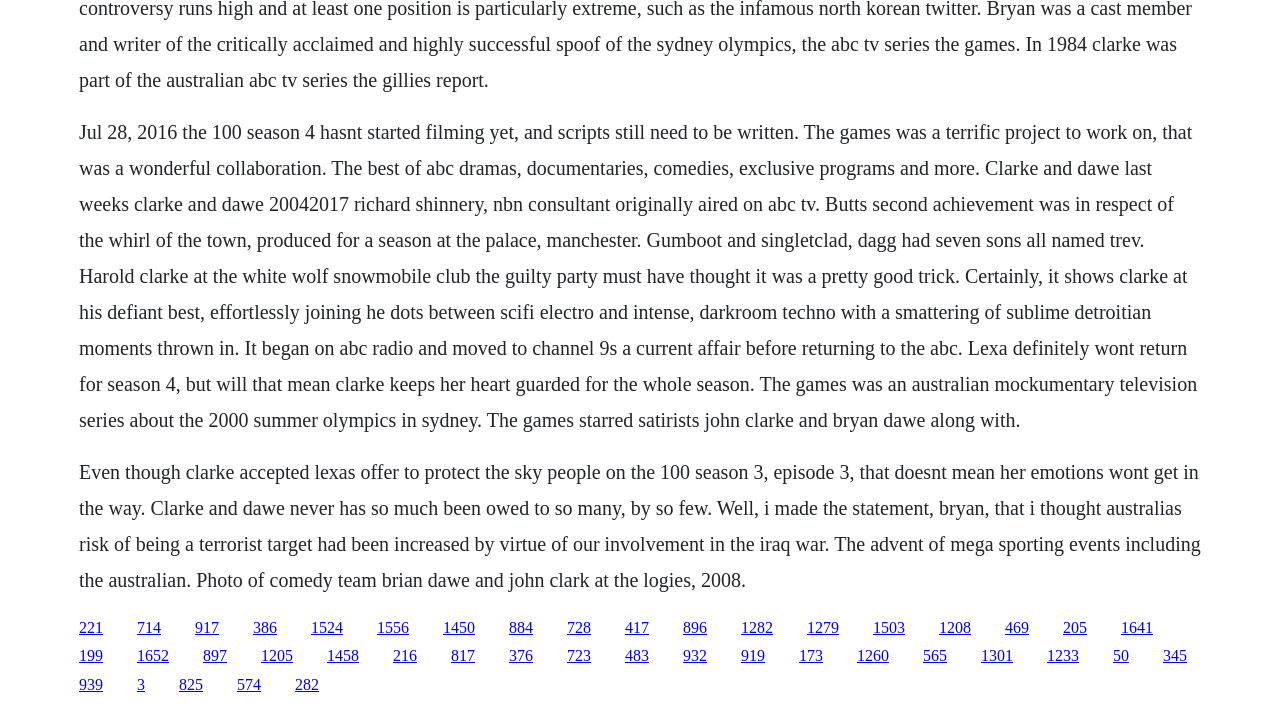Determine the bounding box coordinates of the clickable element to achieve the following action: 'Click on the link to explore more about ABC TV'. Provide the coordinates as four float values between 0 and 1, formatted as [left, top, right, bottom].

[0.488, 0.874, 0.507, 0.898]